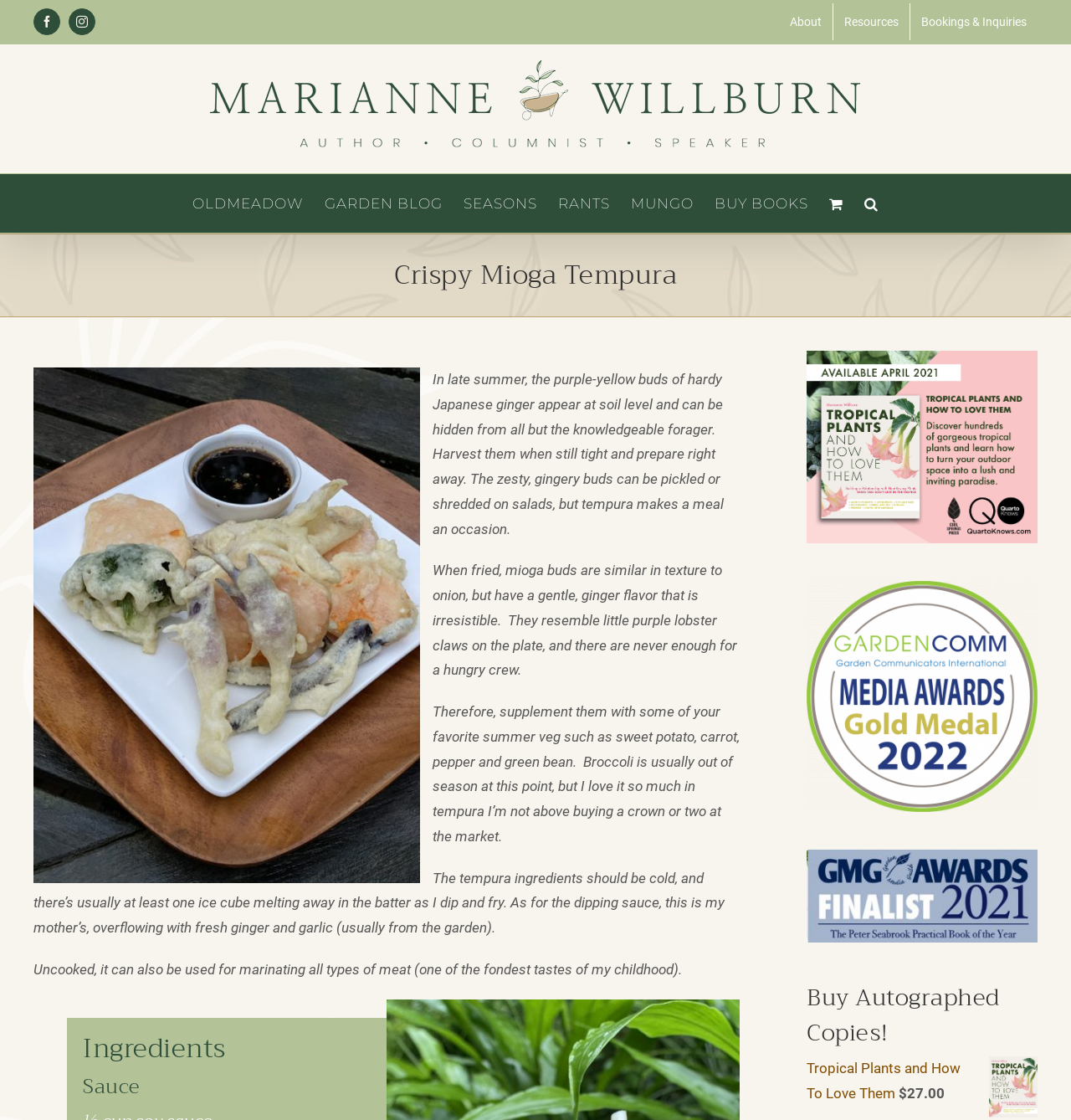Provide the bounding box coordinates for the area that should be clicked to complete the instruction: "Buy the book 'Tropical Plants and How To Love Them'".

[0.753, 0.946, 0.897, 0.984]